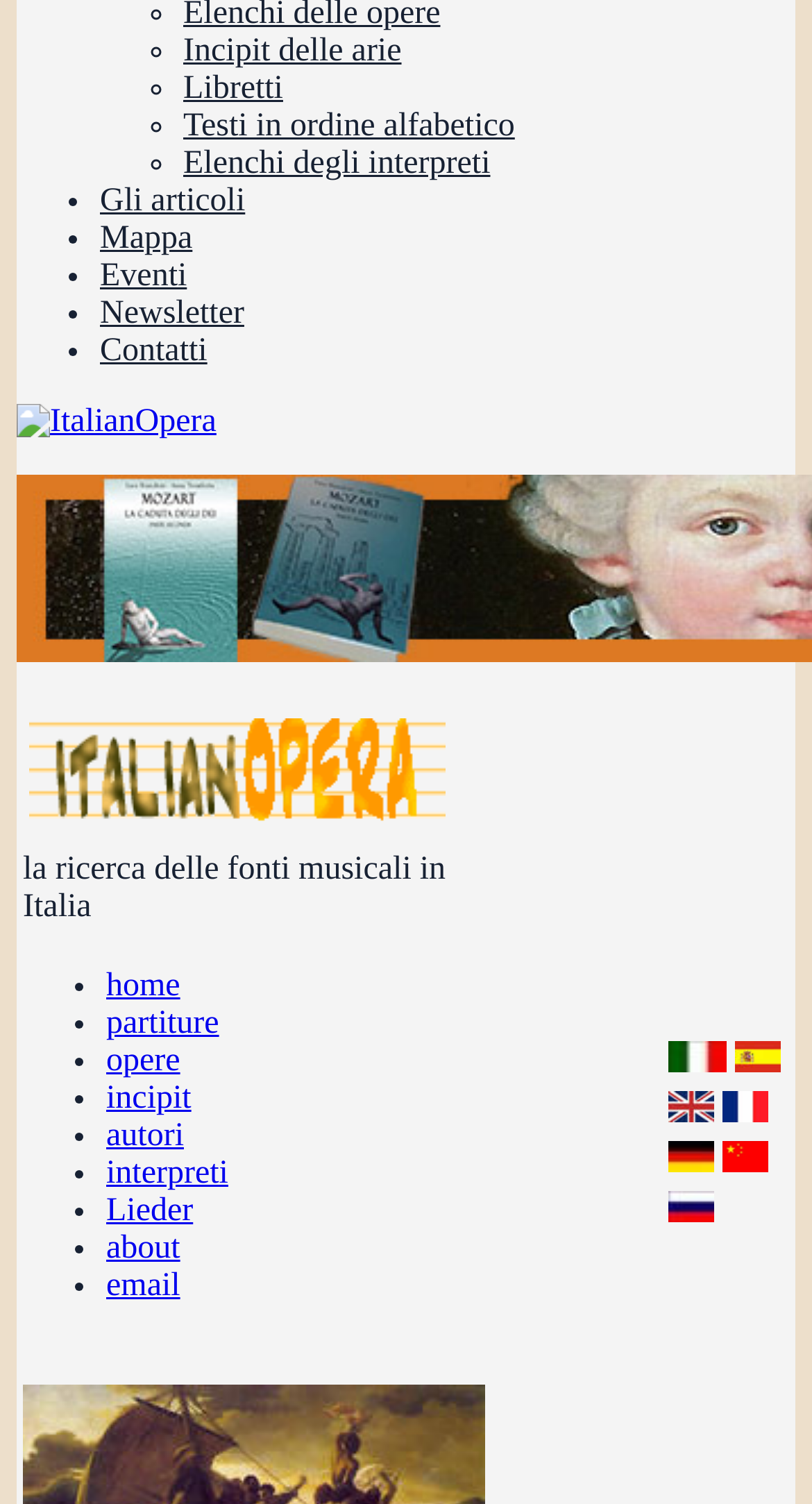Answer the following query concisely with a single word or phrase:
What are the main categories listed on the website?

Incipit delle arie, Libretti, Testi in ordine alfabetico, Elenchi degli interpreti